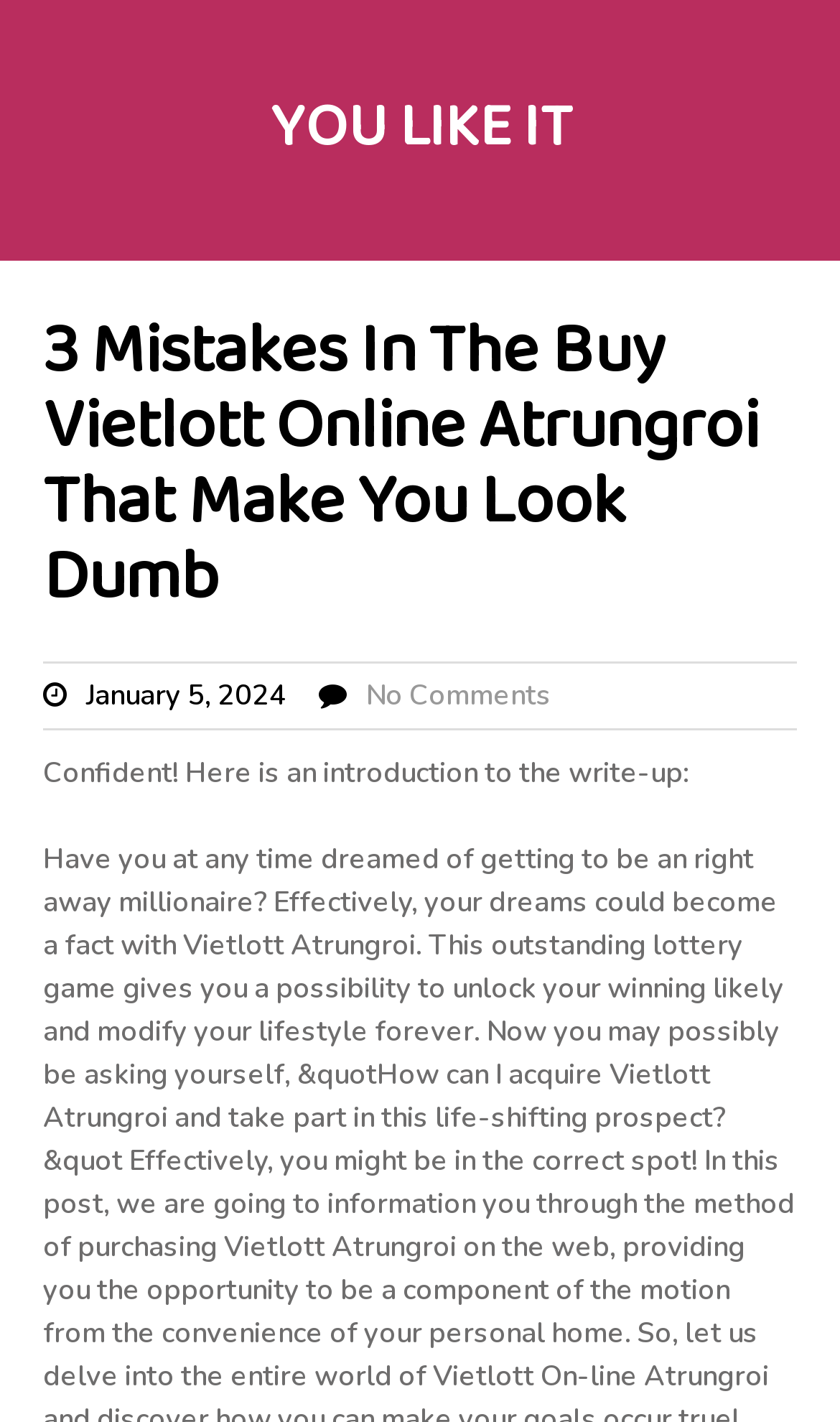What type of content is the webpage likely to contain?
Look at the image and construct a detailed response to the question.

I inferred the type of content on the webpage by considering its structure and elements. The presence of a heading, introduction, and link to comments suggests that the webpage is likely to contain an article or blog post.